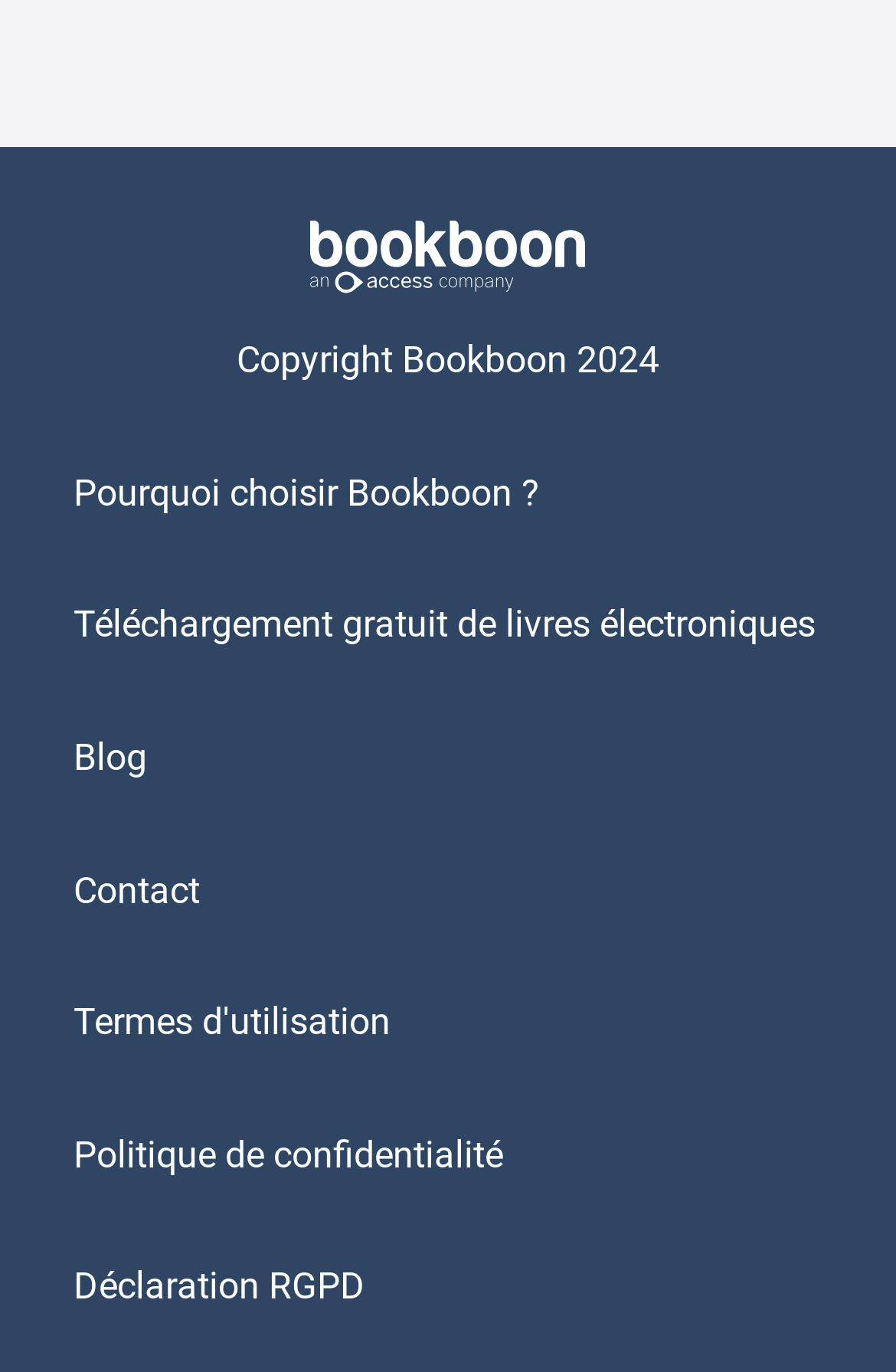Provide the bounding box for the UI element matching this description: "Termes d'utilisation".

[0.082, 0.729, 0.436, 0.761]